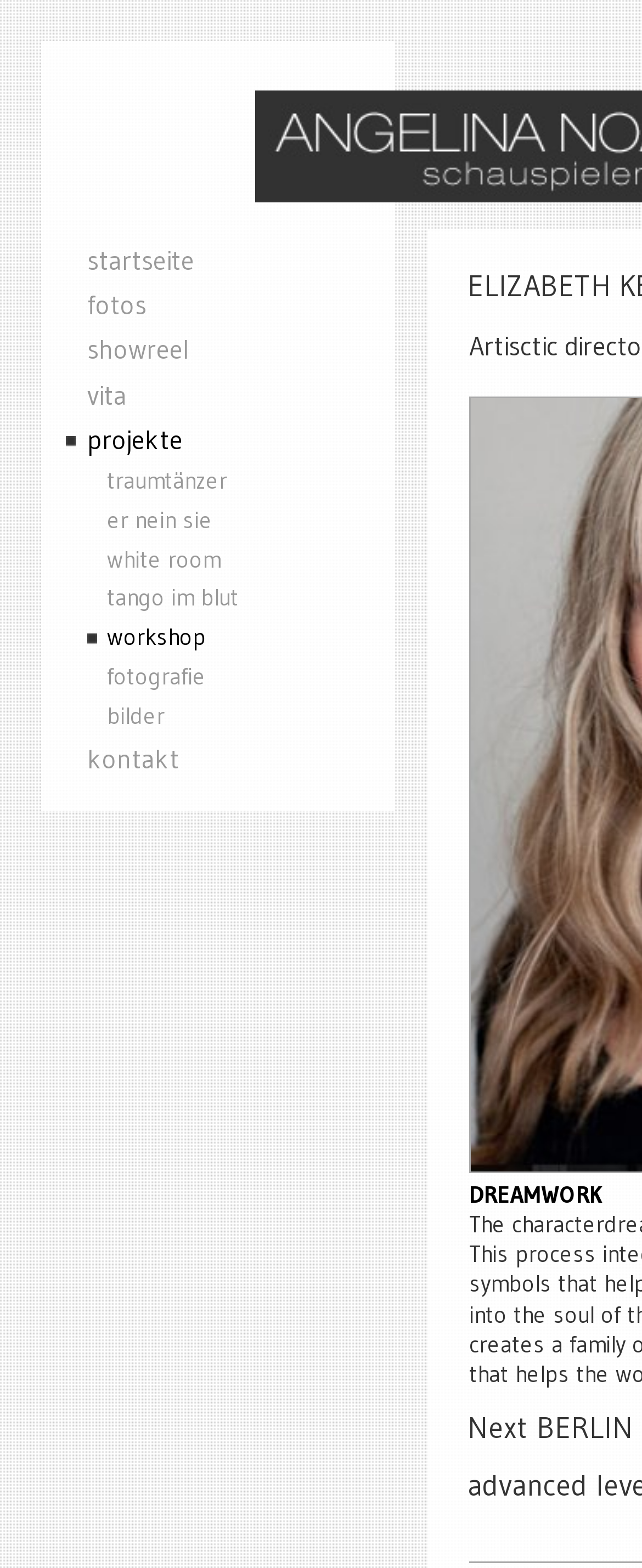Create an elaborate caption that covers all aspects of the webpage.

The webpage appears to be a personal website or portfolio for an individual, likely Elizabeth Kemp, involved in the performing arts, specifically acting and photography. 

At the top of the page, there is a navigation menu with 11 links, including "startseite", "fotos", "showreel", "vita", "projekte", "traumtänzer", "er nein sie", "white room", "tango im blut", "workshop", and "fotografie". These links are positioned horizontally, side by side, and take up a significant portion of the top section of the page.

Below the navigation menu, there is a prominent title "DREAMWORK" centered near the bottom of the page. This title seems to be the main heading of the webpage.

There is no prominent image or graphic on the page, but the presence of links like "fotos" and "bilder" suggests that there may be image galleries or photography portfolios accessible through these links.